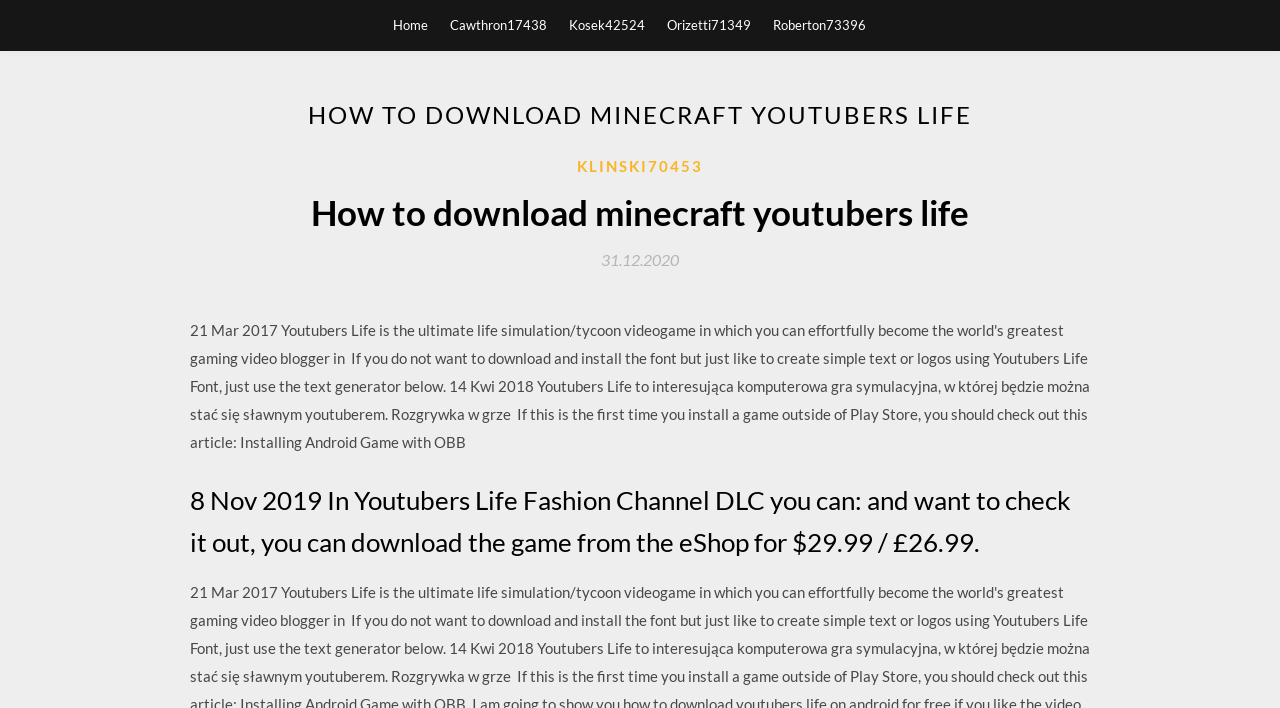What is the name of the first YouTuber mentioned?
Ensure your answer is thorough and detailed.

By looking at the top navigation links, I can see a list of YouTubers' names. The first one mentioned is Cawthron17438.